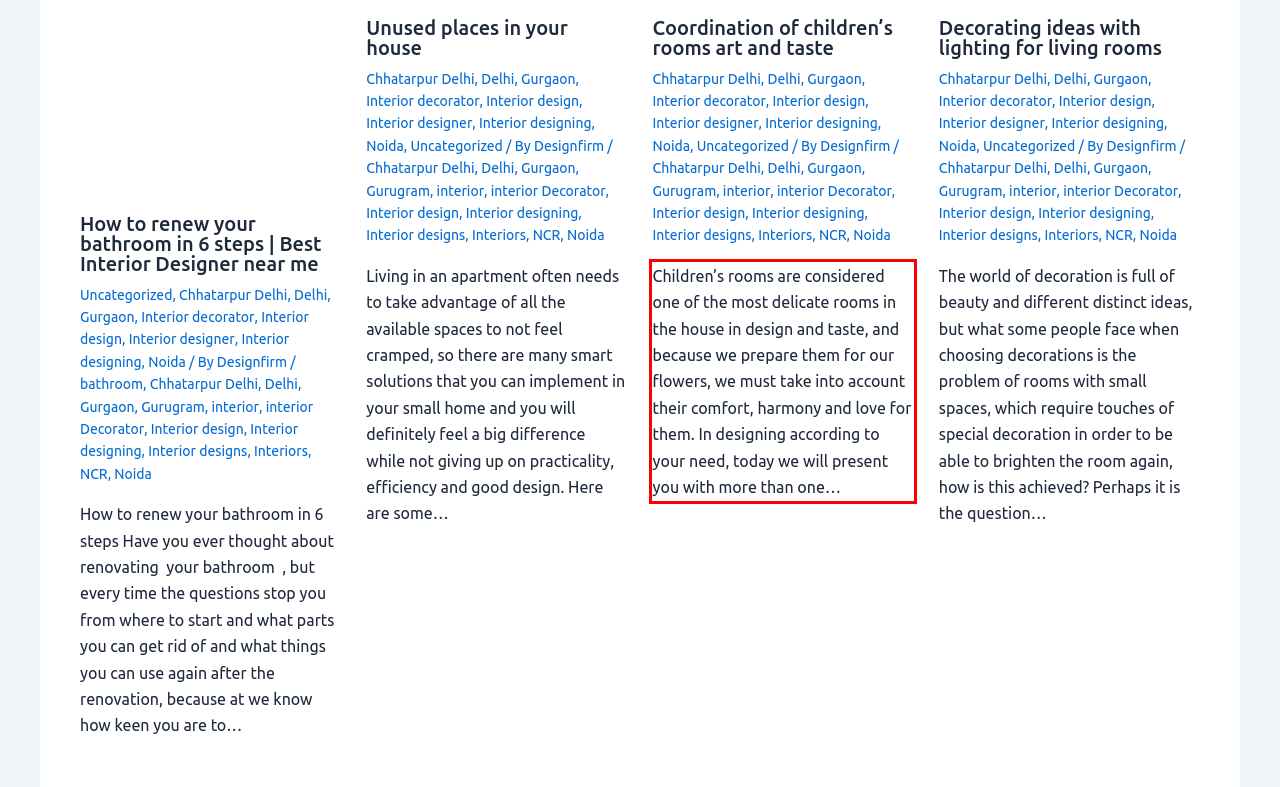You have a screenshot of a webpage with a red bounding box. Use OCR to generate the text contained within this red rectangle.

Children’s rooms are considered one of the most delicate rooms in the house in design and taste, and because we prepare them for our flowers, we must take into account their comfort, harmony and love for them. In designing according to your need, today we will present you with more than one…